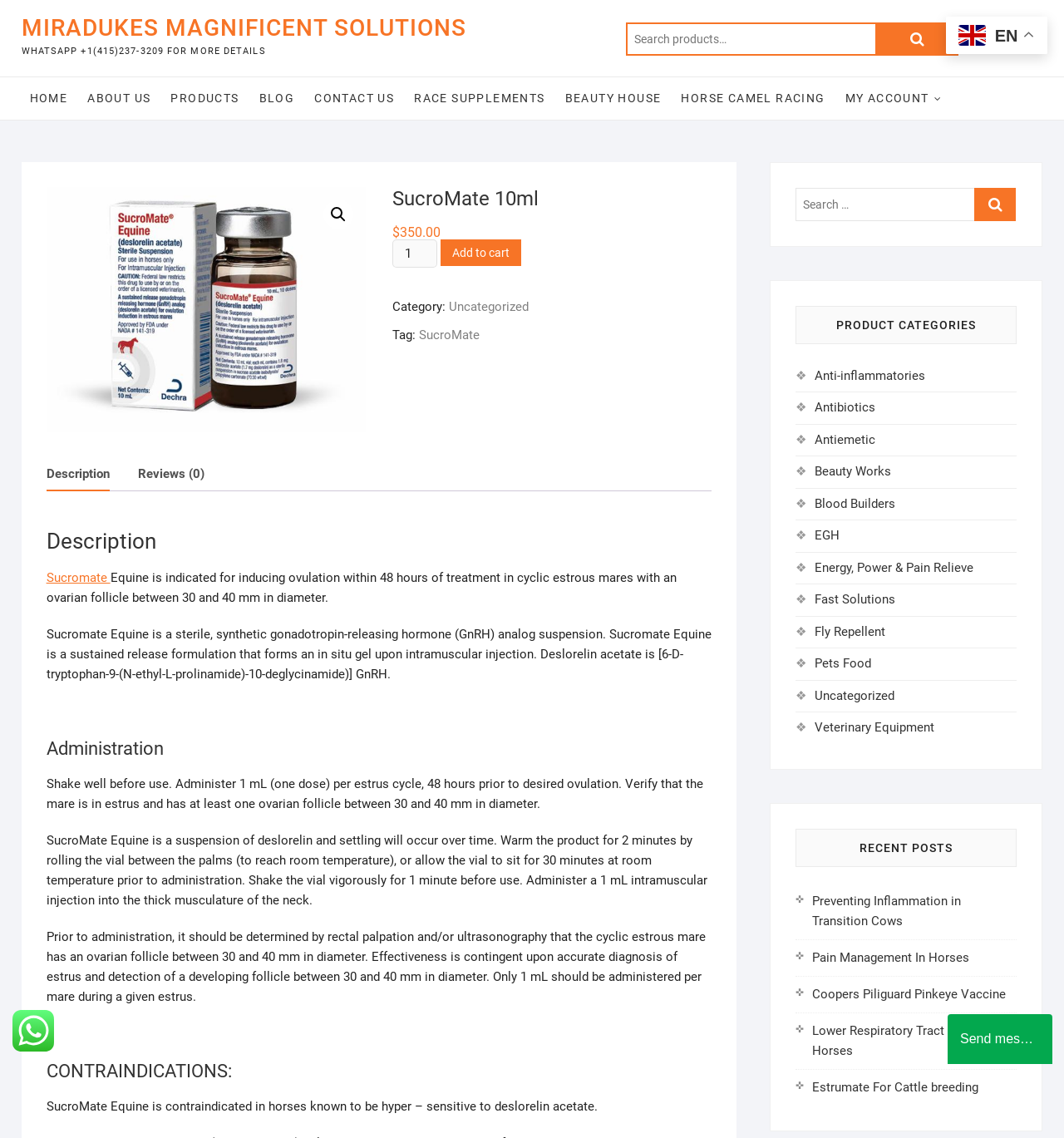Locate the bounding box coordinates of the element that needs to be clicked to carry out the instruction: "Search for posts". The coordinates should be given as four float numbers ranging from 0 to 1, i.e., [left, top, right, bottom].

[0.747, 0.165, 0.956, 0.194]